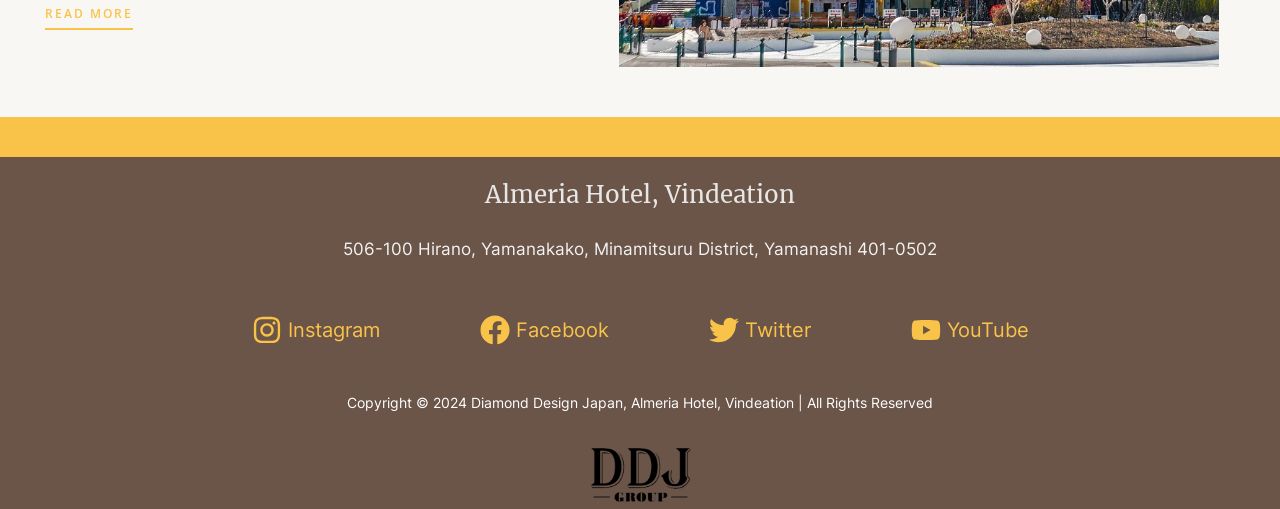What is the name of the hotel?
Answer the question with just one word or phrase using the image.

Almeria Hotel